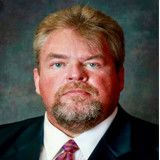What is the man's profession?
Using the visual information, answer the question in a single word or phrase.

Lawyer